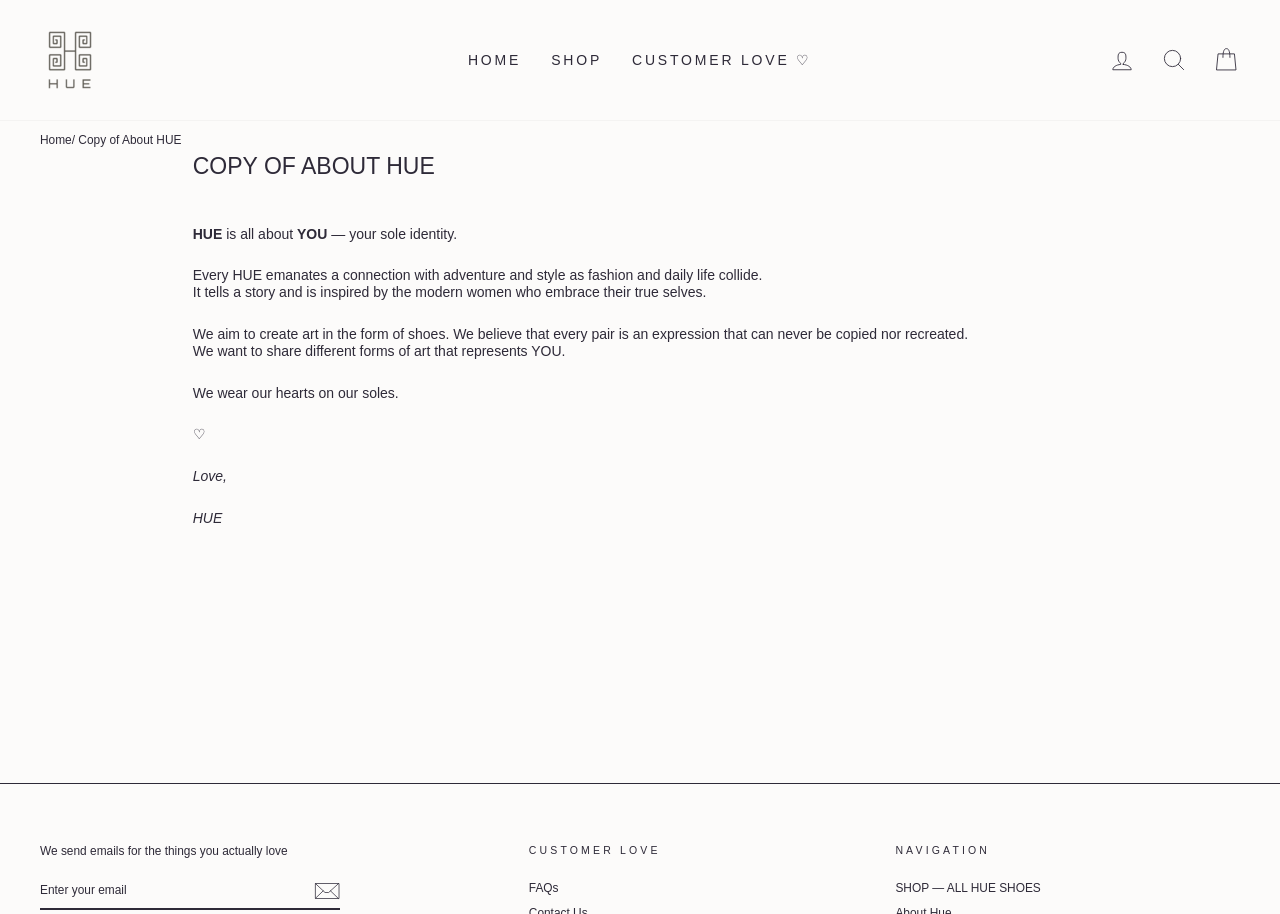Use a single word or phrase to respond to the question:
What is the brand name of the website?

Hue